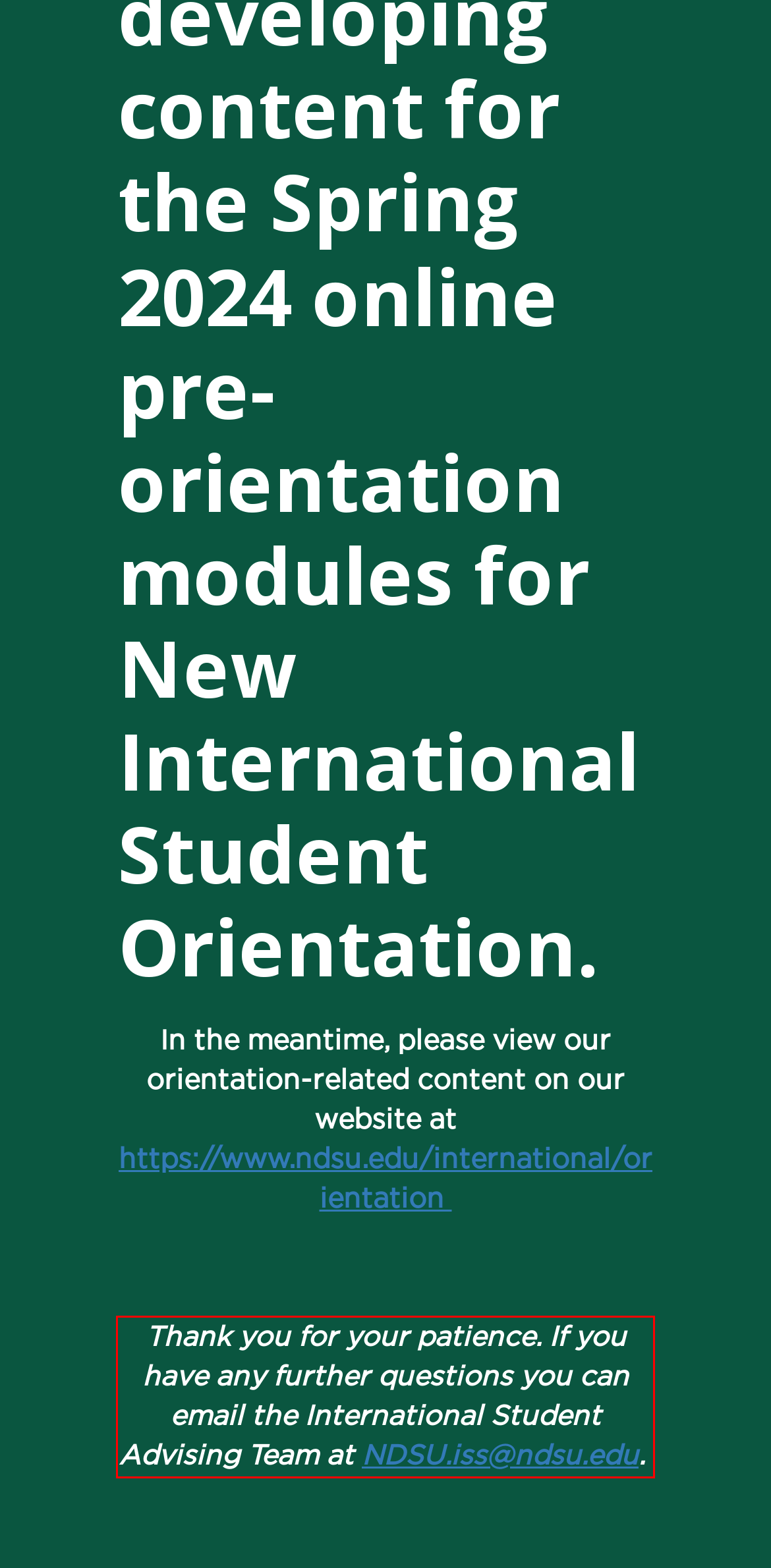Using the provided screenshot of a webpage, recognize the text inside the red rectangle bounding box by performing OCR.

Thank you for your patience. If you have any further questions you can email the International Student Advising Team at NDSU.iss@ndsu.edu.